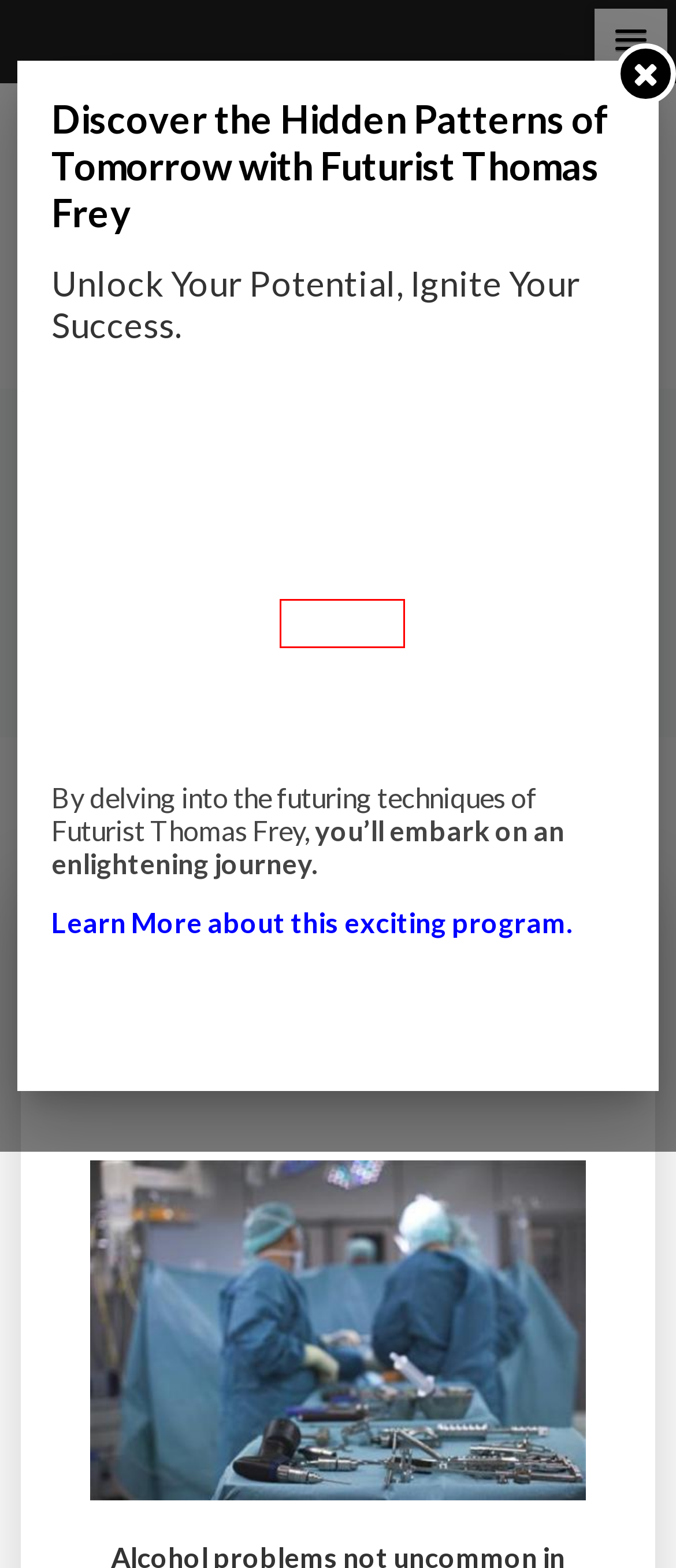Look at the screenshot of a webpage, where a red bounding box highlights an element. Select the best description that matches the new webpage after clicking the highlighted element. Here are the candidates:
A. surgeons – Impact Lab
B. Health & Fitness – Impact Lab
C. Analysis – Impact Lab
D. The Future of Main Street USA
E. Big Problems – Impact Lab
F. Impact Lab – A Laboratory of the Future Human Experience
G. Latest Trend – Impact Lab
H. Revolutionary ASTRA Bridge: Swiss Solution to Seamless Road Repairs – Impact Lab

C